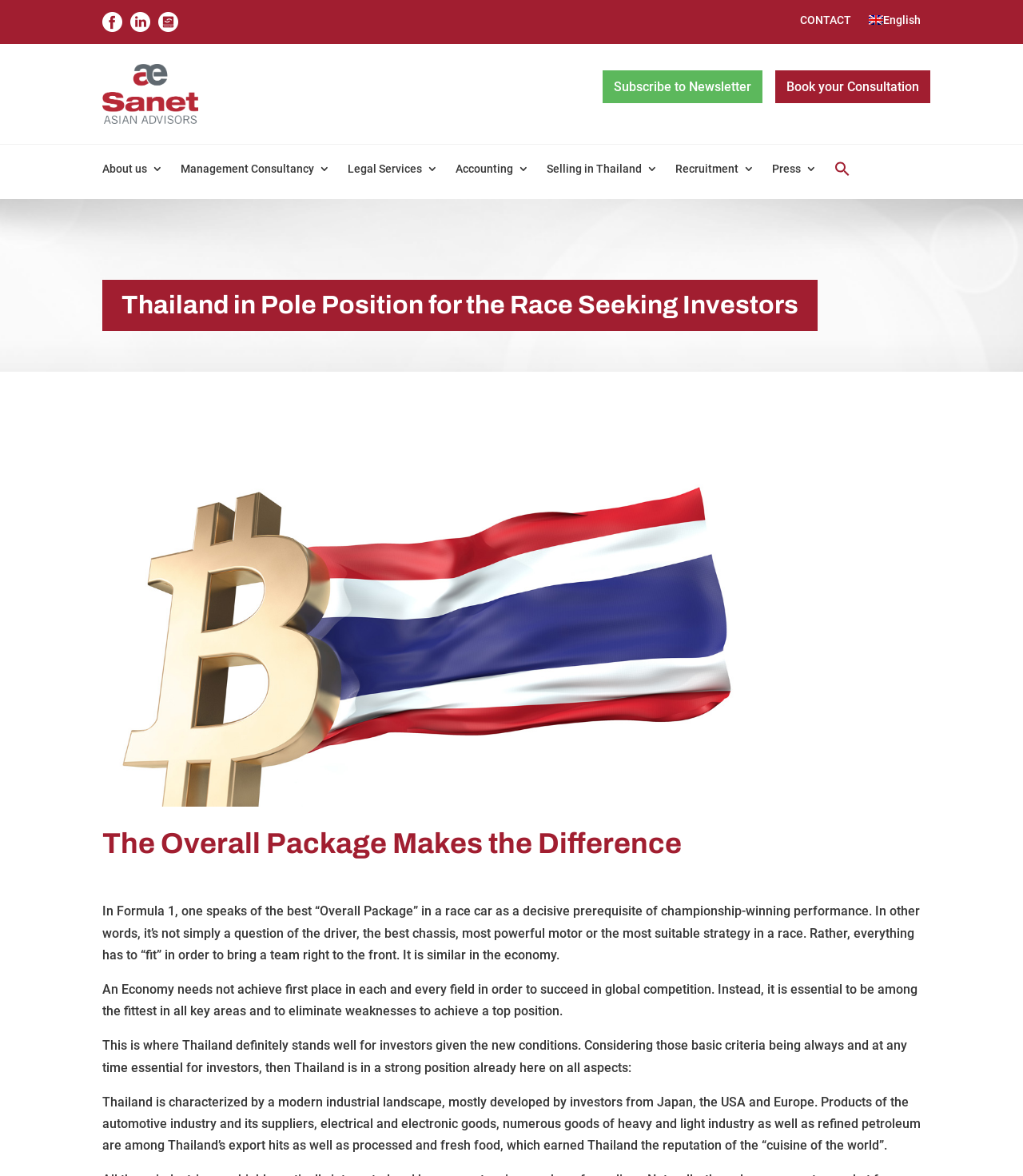Please identify the bounding box coordinates of the clickable area that will fulfill the following instruction: "Click the Subscribe to Newsletter link". The coordinates should be in the format of four float numbers between 0 and 1, i.e., [left, top, right, bottom].

[0.589, 0.06, 0.745, 0.088]